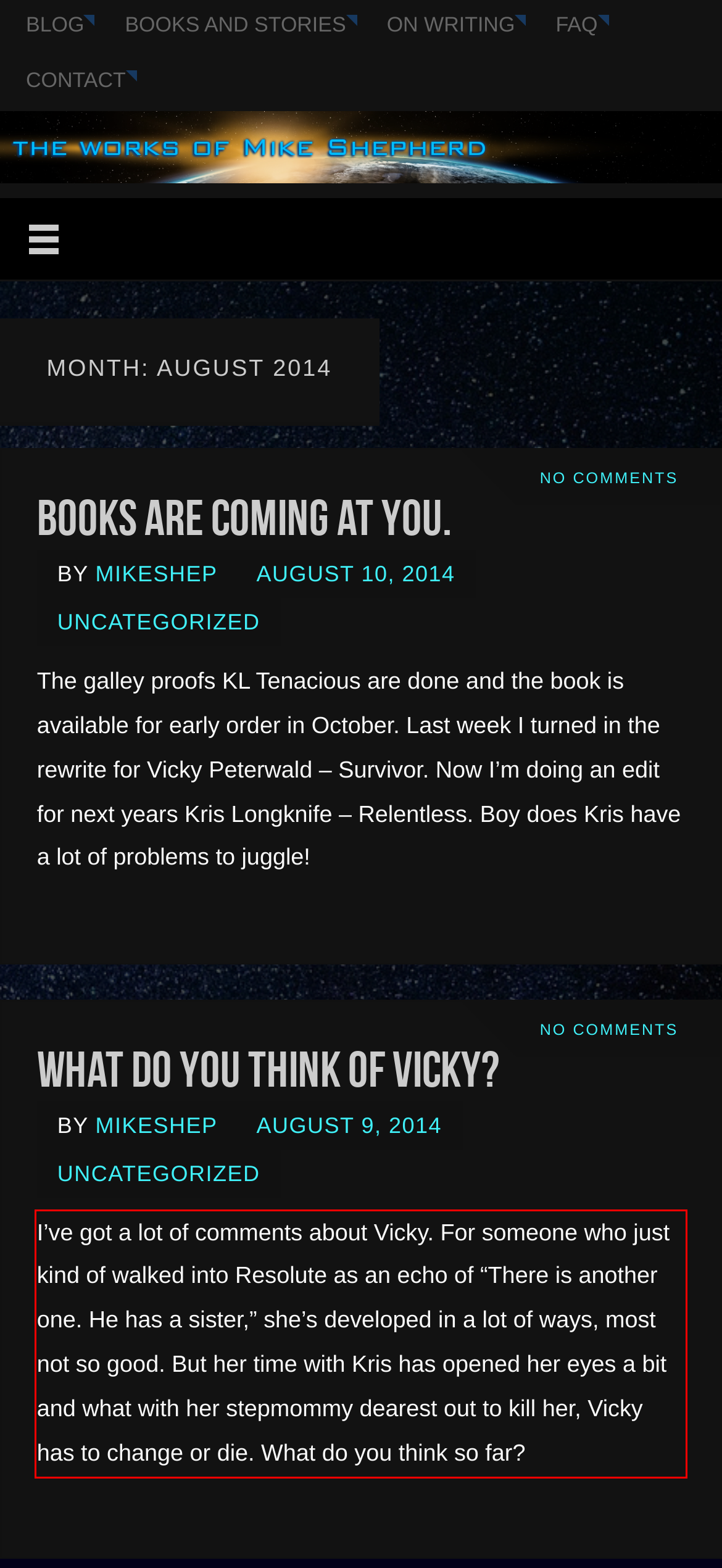The screenshot you have been given contains a UI element surrounded by a red rectangle. Use OCR to read and extract the text inside this red rectangle.

I’ve got a lot of comments about Vicky. For someone who just kind of walked into Resolute as an echo of “There is another one. He has a sister,” she’s developed in a lot of ways, most not so good. But her time with Kris has opened her eyes a bit and what with her stepmommy dearest out to kill her, Vicky has to change or die. What do you think so far?